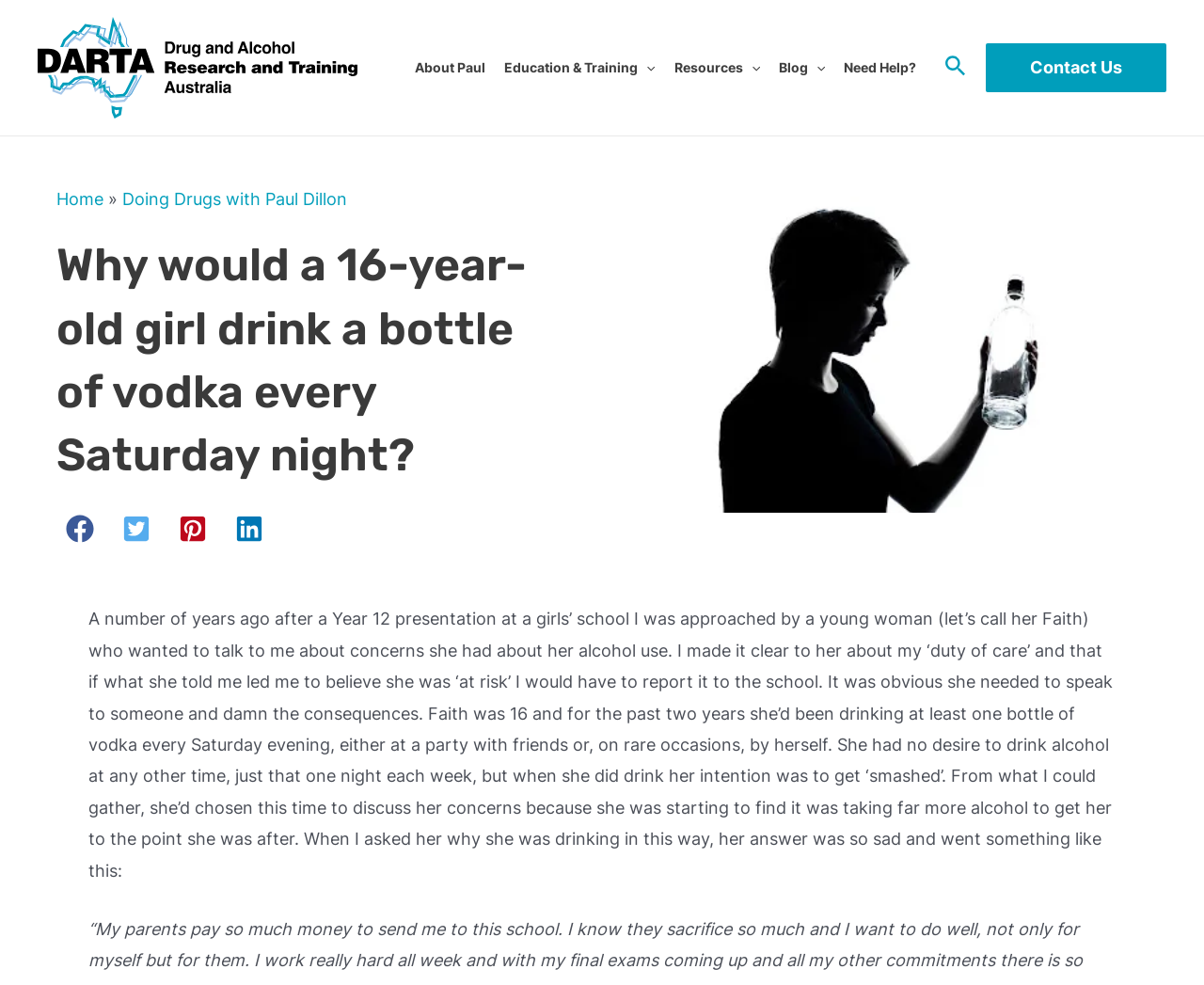Based on the visual content of the image, answer the question thoroughly: How many bottles of vodka does the girl drink per week?

The number of bottles of vodka the girl drinks per week can be found in the text, where it says '...she’d been drinking at least one bottle of vodka every Saturday evening...'. This indicates that the girl drinks at least one bottle of vodka per week.